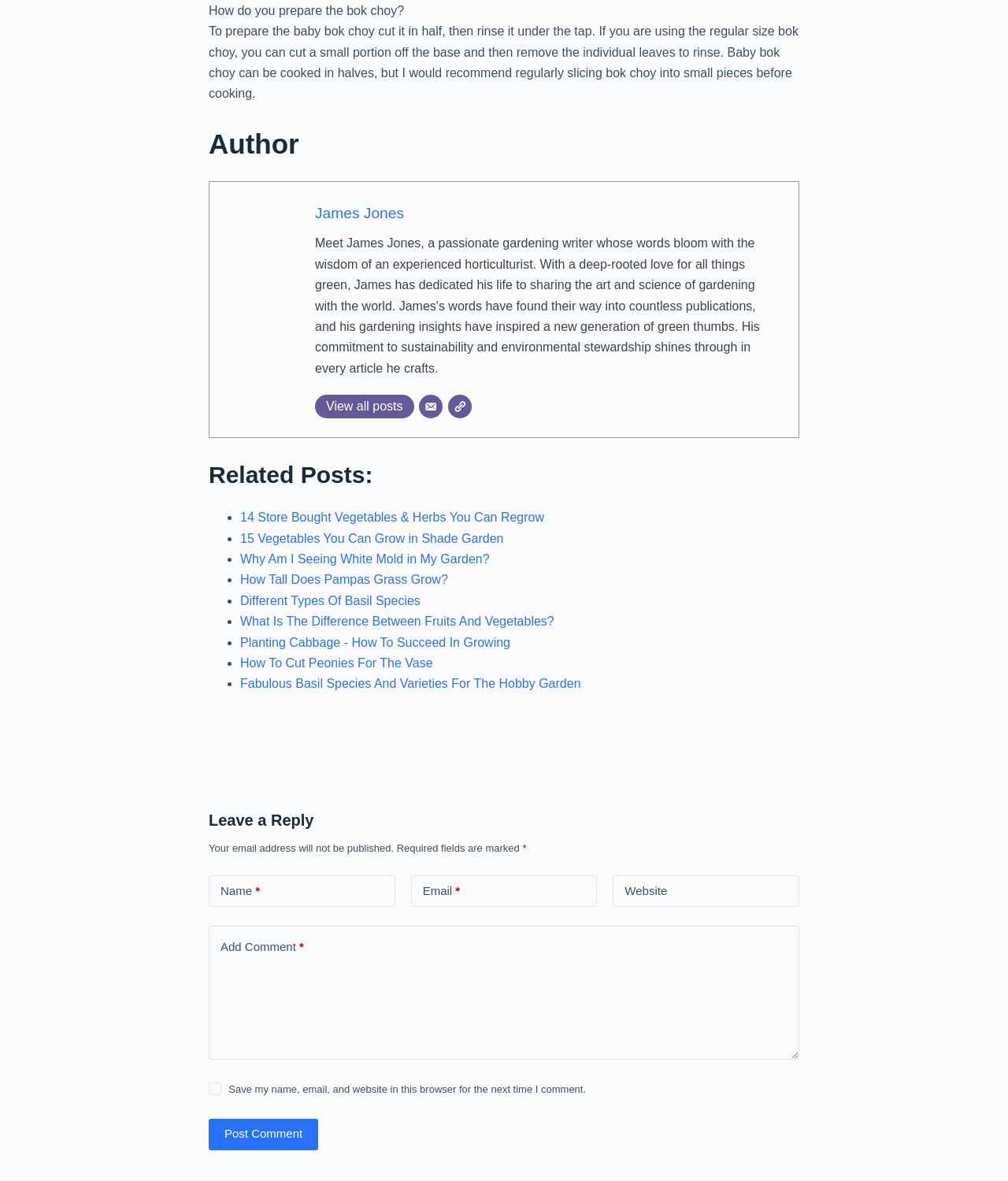Please locate the bounding box coordinates of the region I need to click to follow this instruction: "Leave a comment".

[0.207, 0.947, 0.316, 0.974]